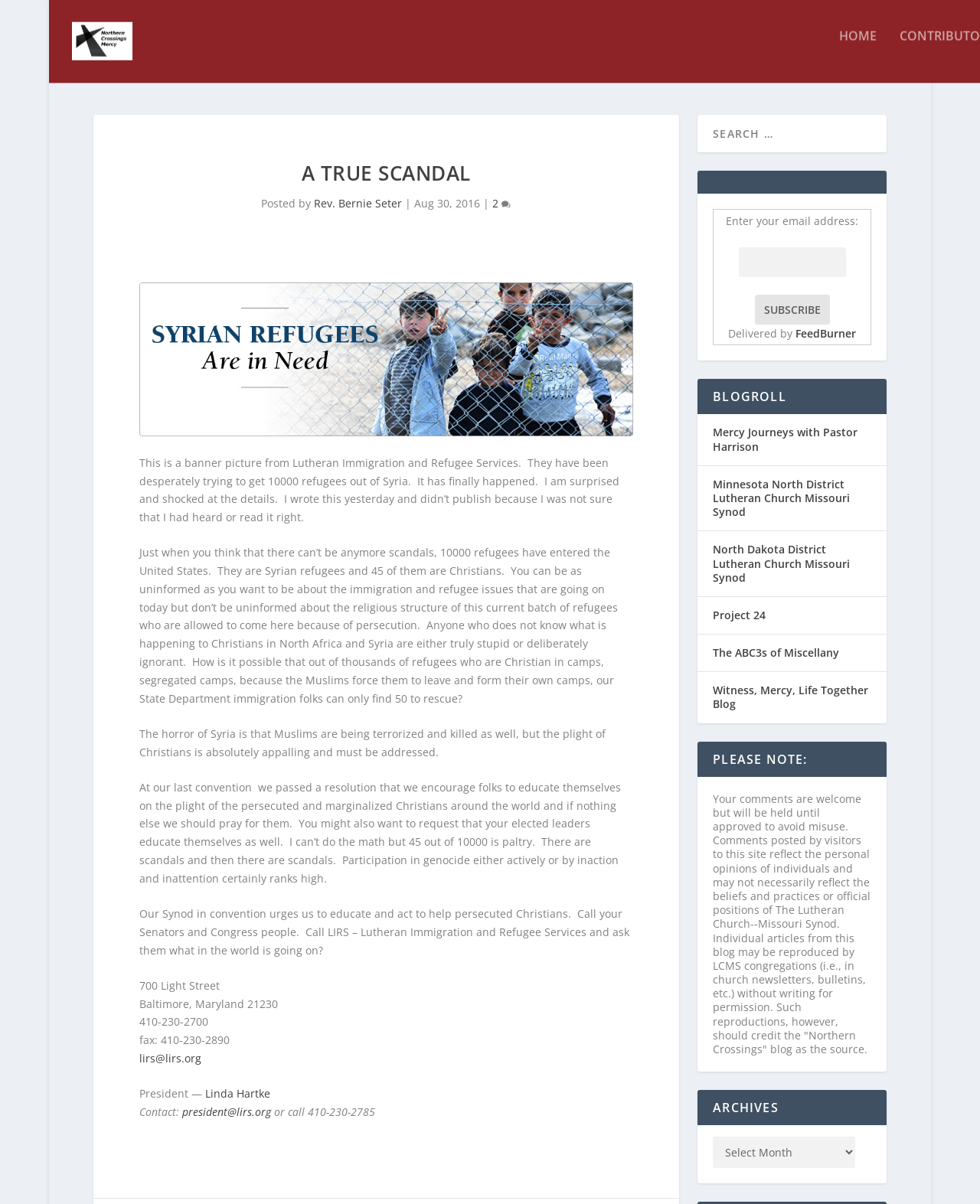What is the topic of this article?
Look at the screenshot and give a one-word or phrase answer.

Syrian refugees